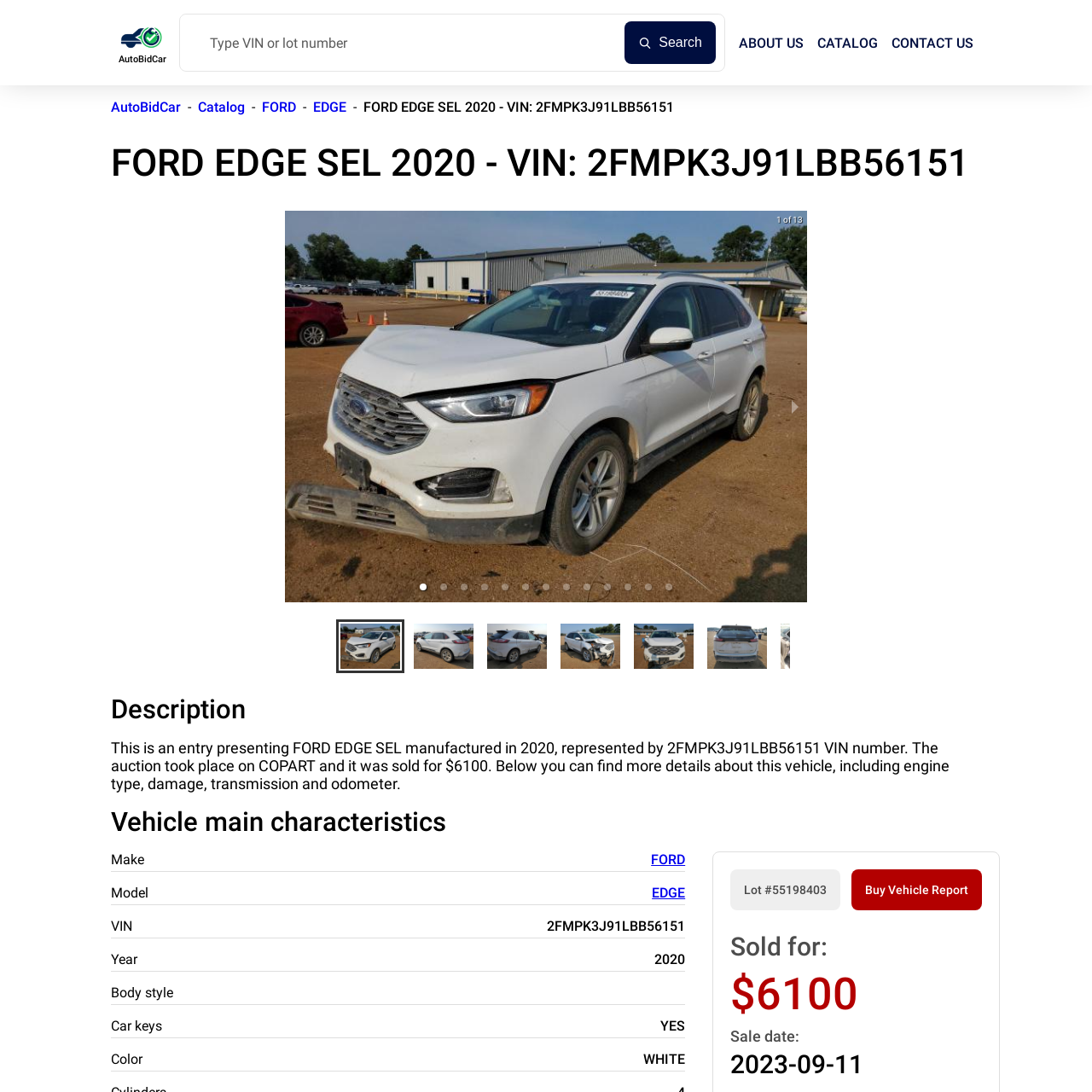Where is this image likely to be presented?
Look closely at the image marked with a red bounding box and answer the question with as much detail as possible, drawing from the image.

The background elements in the caption suggest that this image is part of an auto auction presentation, where various aspects of the vehicle are highlighted for potential bidders.